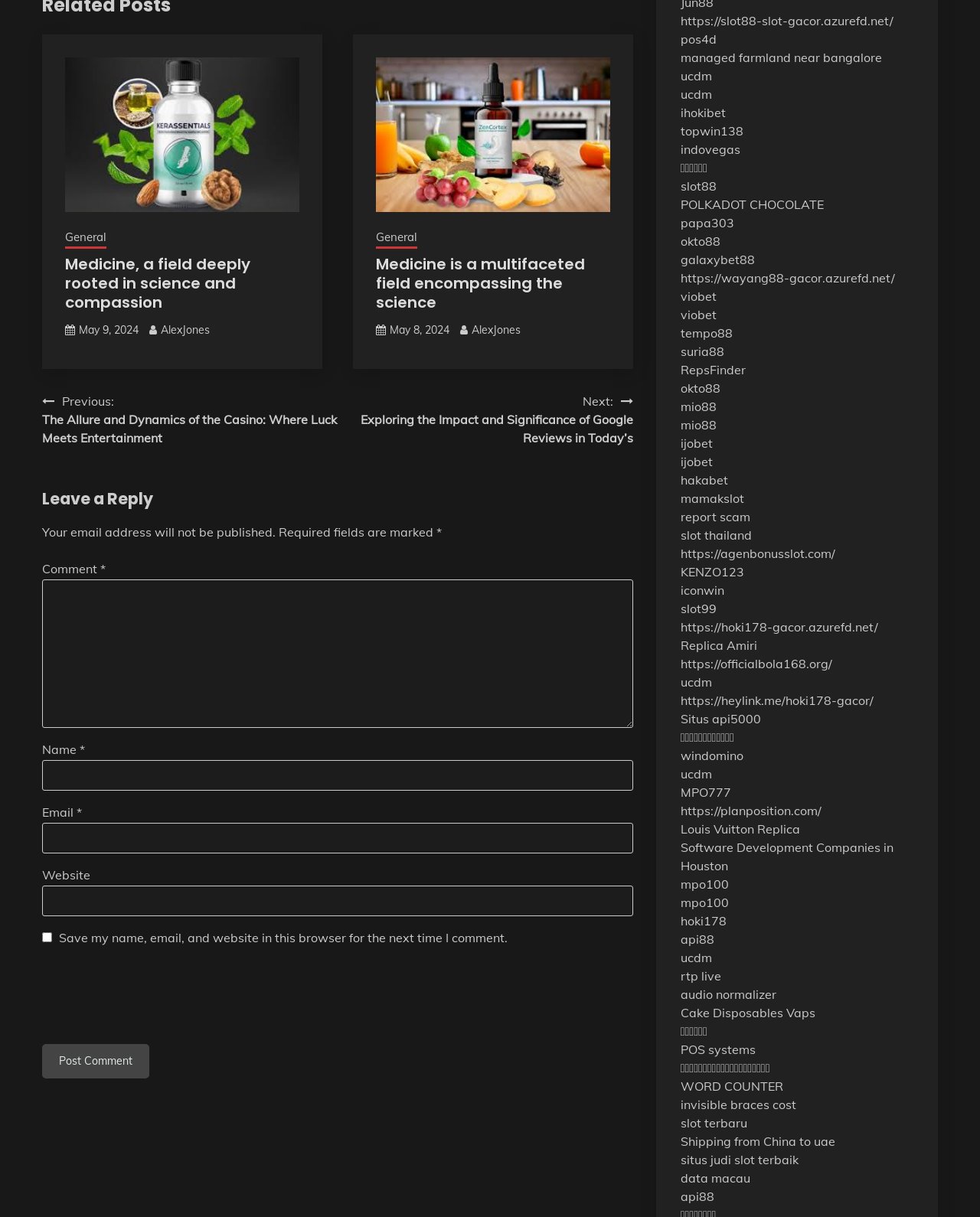Answer in one word or a short phrase: 
How many fields are required in the comment form?

3